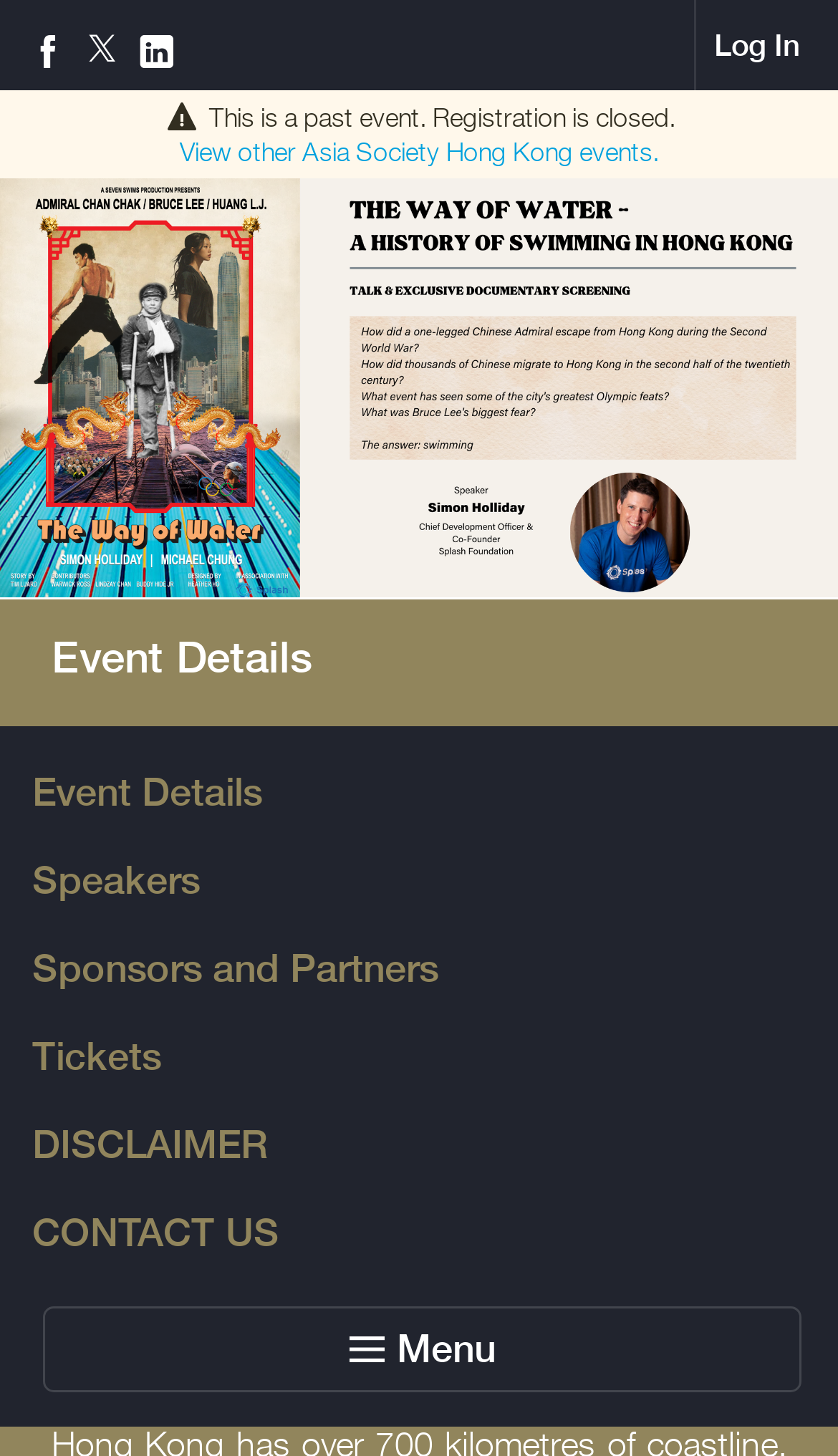Please identify the bounding box coordinates of the clickable element to fulfill the following instruction: "Sign in". The coordinates should be four float numbers between 0 and 1, i.e., [left, top, right, bottom].

[0.829, 0.0, 0.975, 0.062]